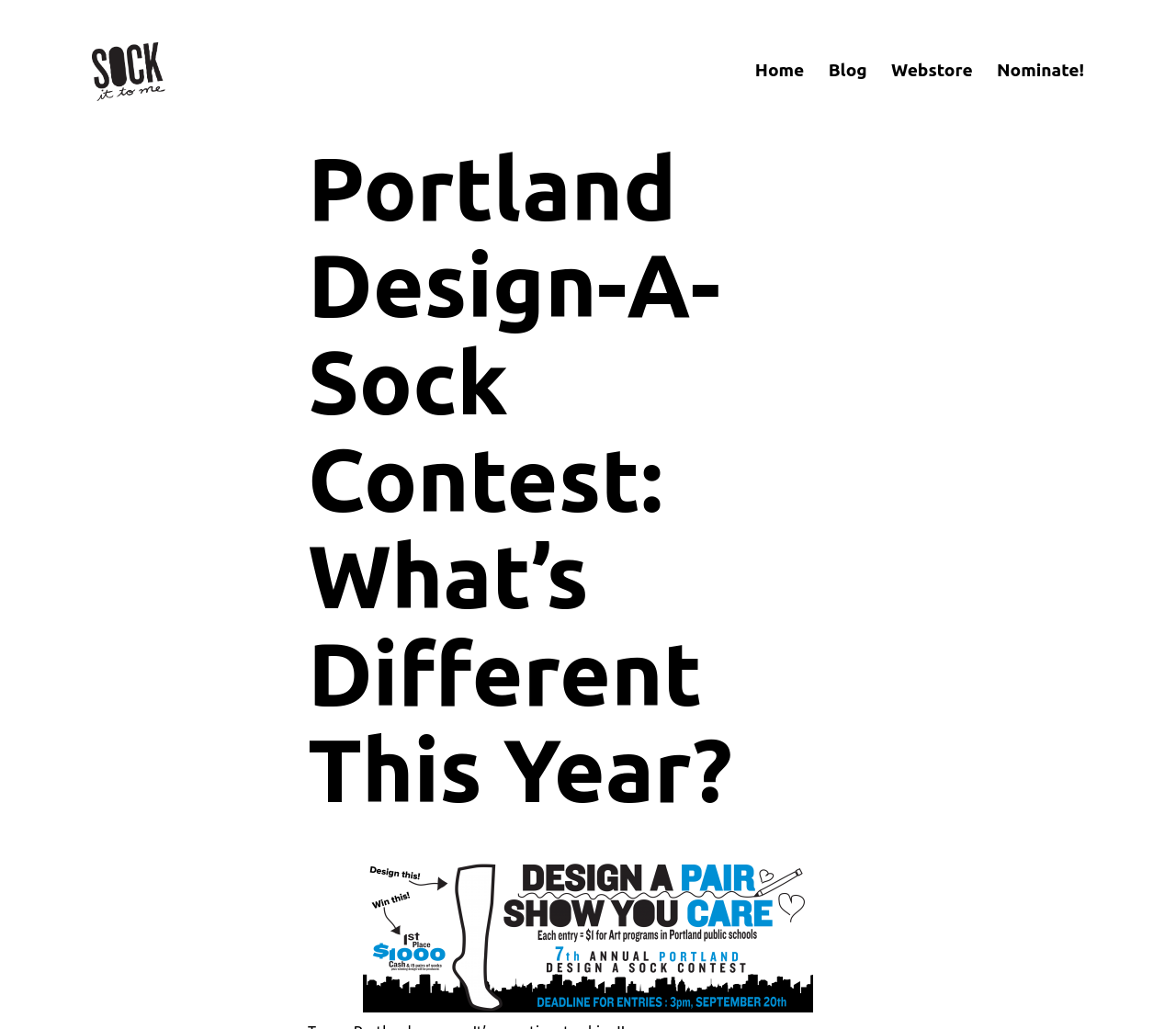Respond concisely with one word or phrase to the following query:
What is the color of the background of the webpage?

Unknown